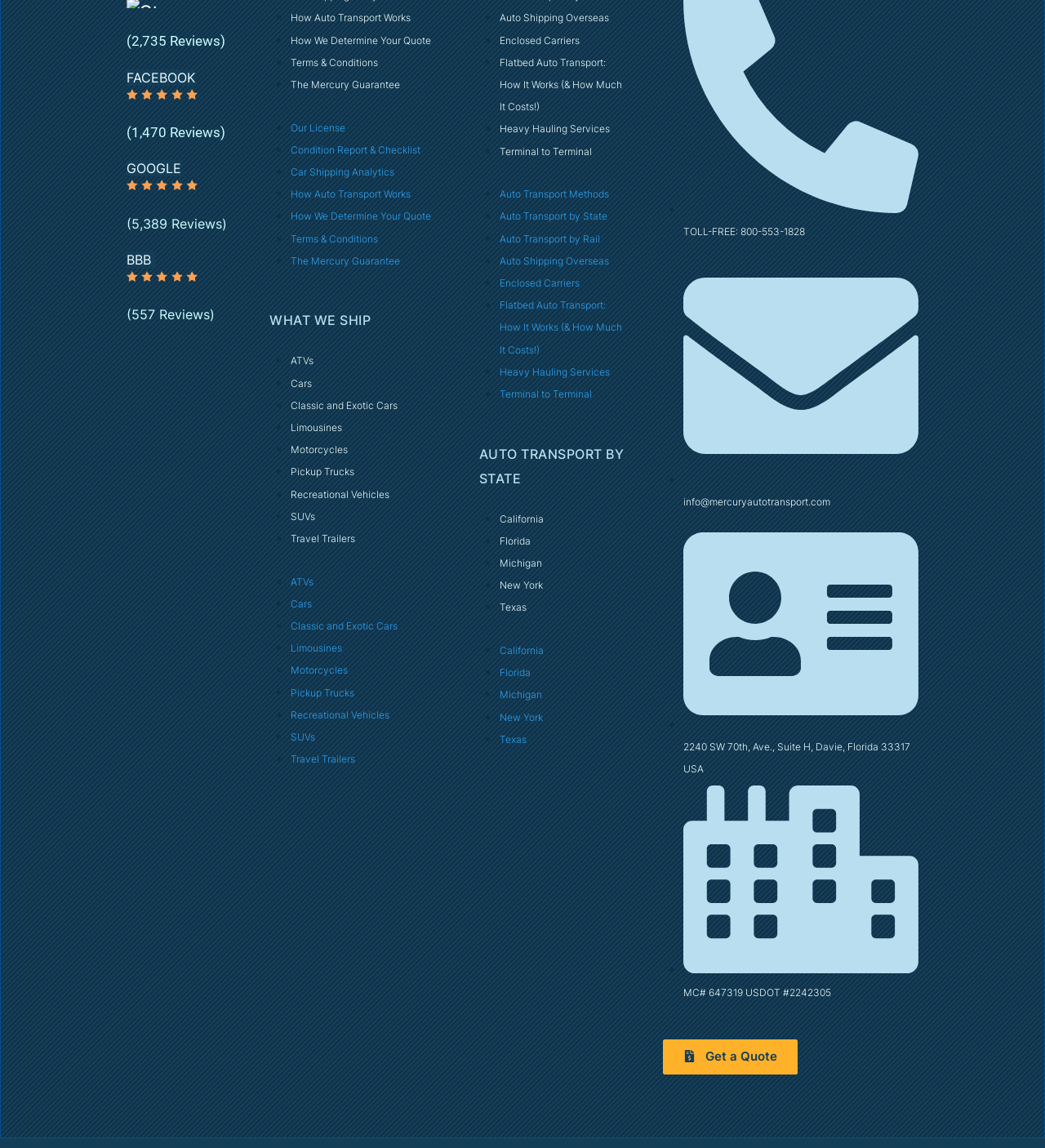Locate the bounding box coordinates of the segment that needs to be clicked to meet this instruction: "Learn about 'Auto Shipping Overseas'".

[0.478, 0.01, 0.583, 0.021]